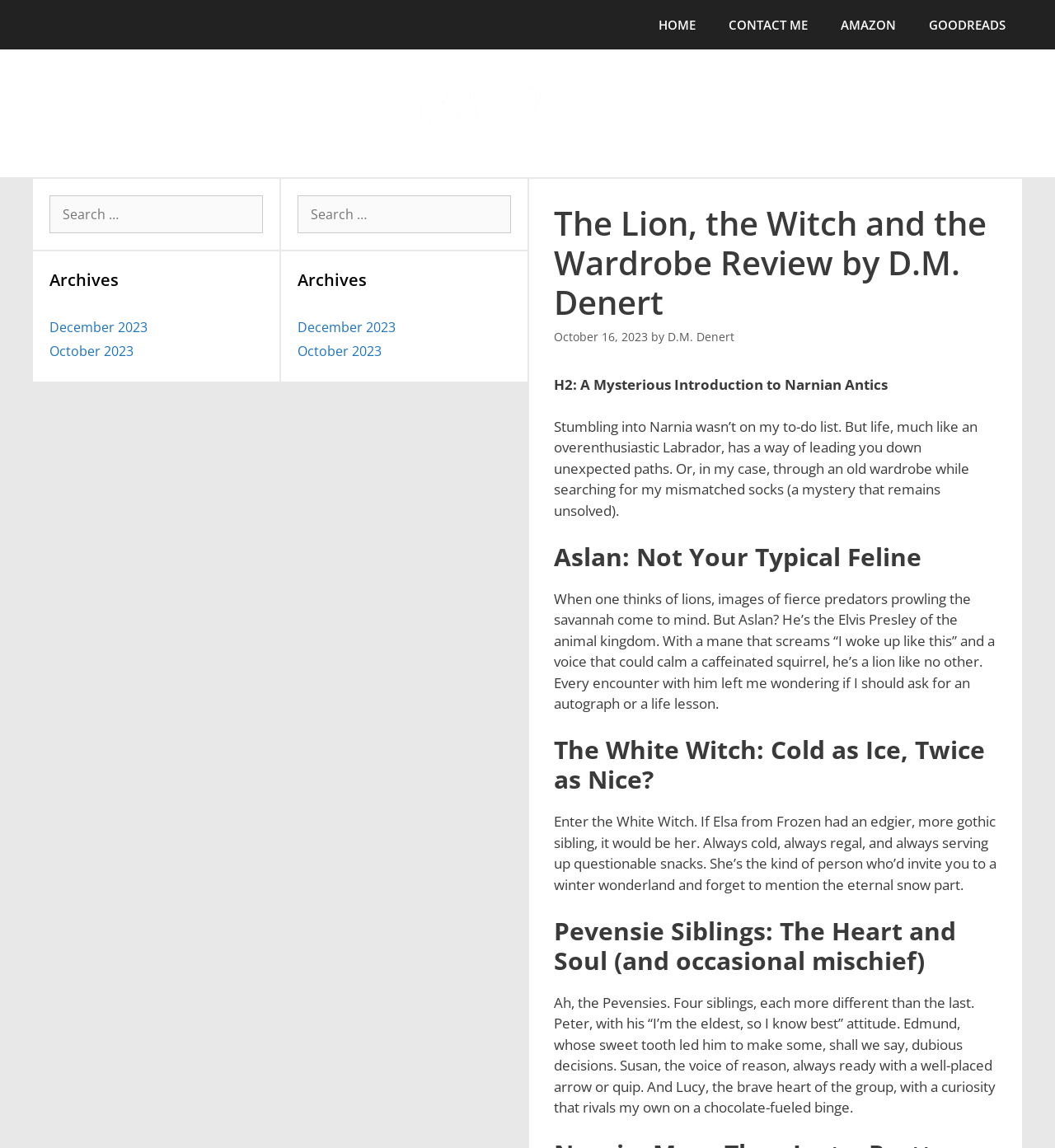Determine the bounding box coordinates of the clickable region to follow the instruction: "Click on the 'How a chiropractic clinic operator overcame false allegations with Solink' link".

None